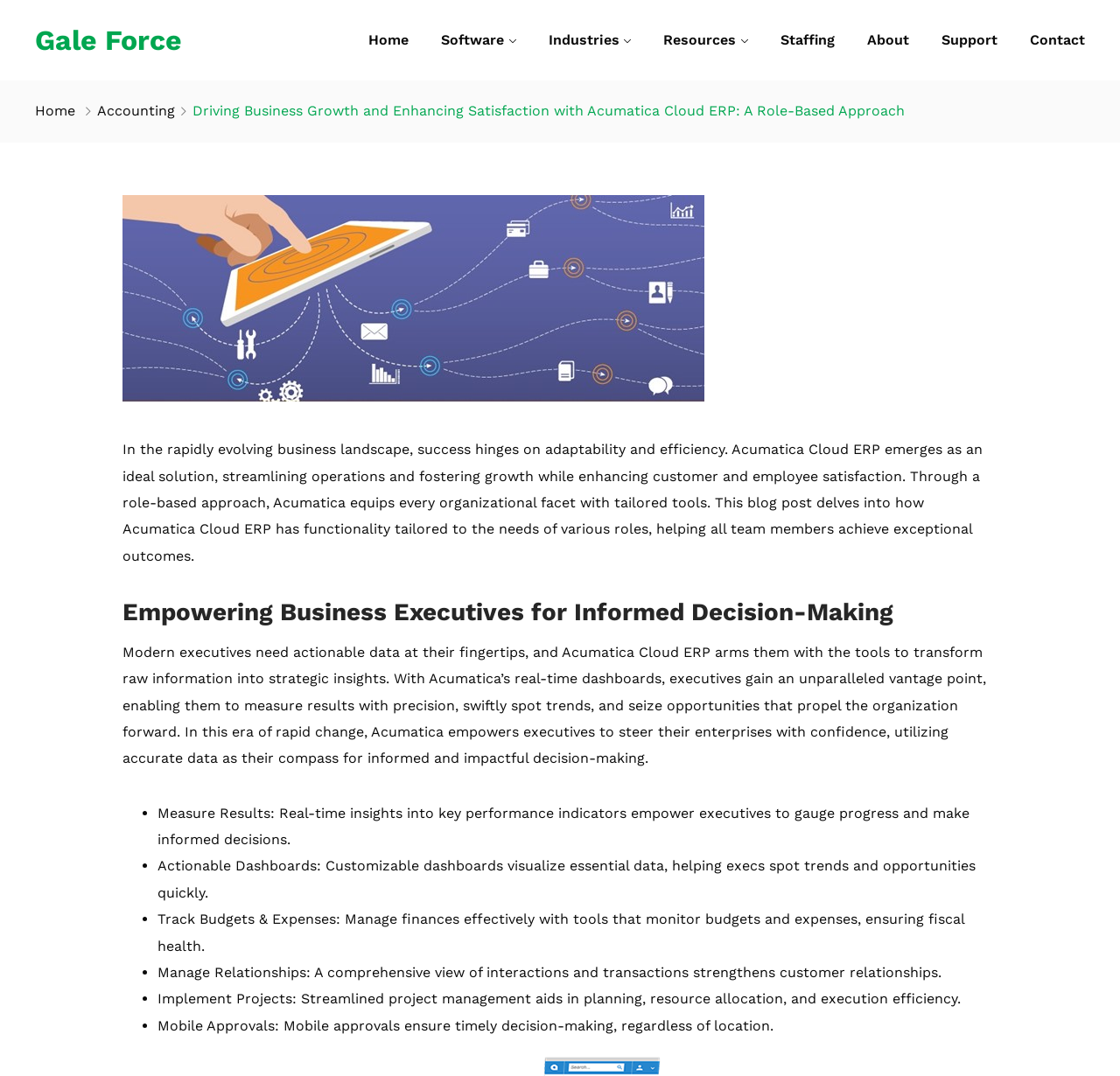What is the purpose of customizable dashboards?
Could you answer the question in a detailed manner, providing as much information as possible?

The webpage states that customizable dashboards in Acumatica Cloud ERP visualize essential data, helping executives spot trends and opportunities quickly, which is essential for informed decision-making.